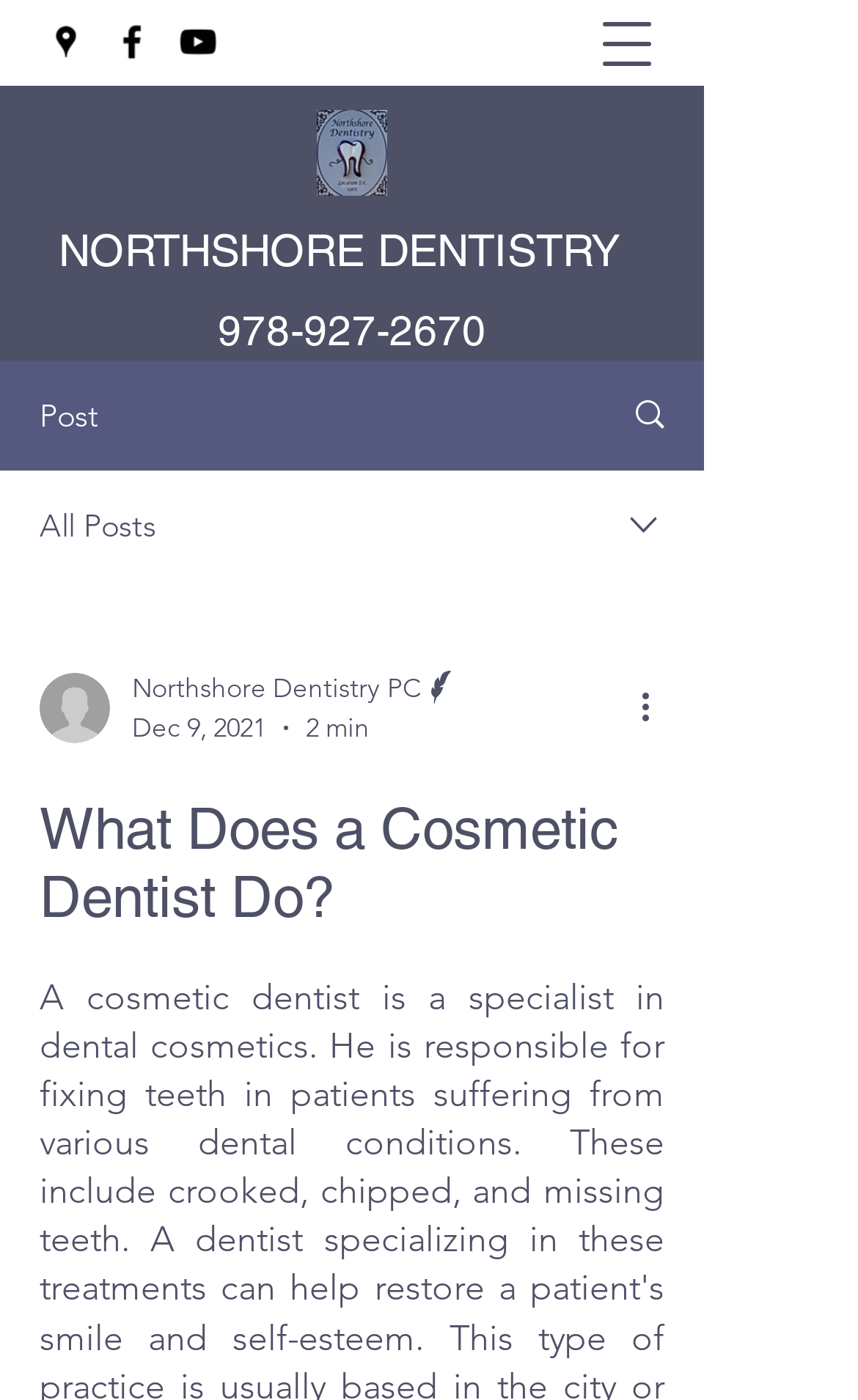Indicate the bounding box coordinates of the element that needs to be clicked to satisfy the following instruction: "More actions on the post". The coordinates should be four float numbers between 0 and 1, i.e., [left, top, right, bottom].

[0.738, 0.487, 0.8, 0.525]